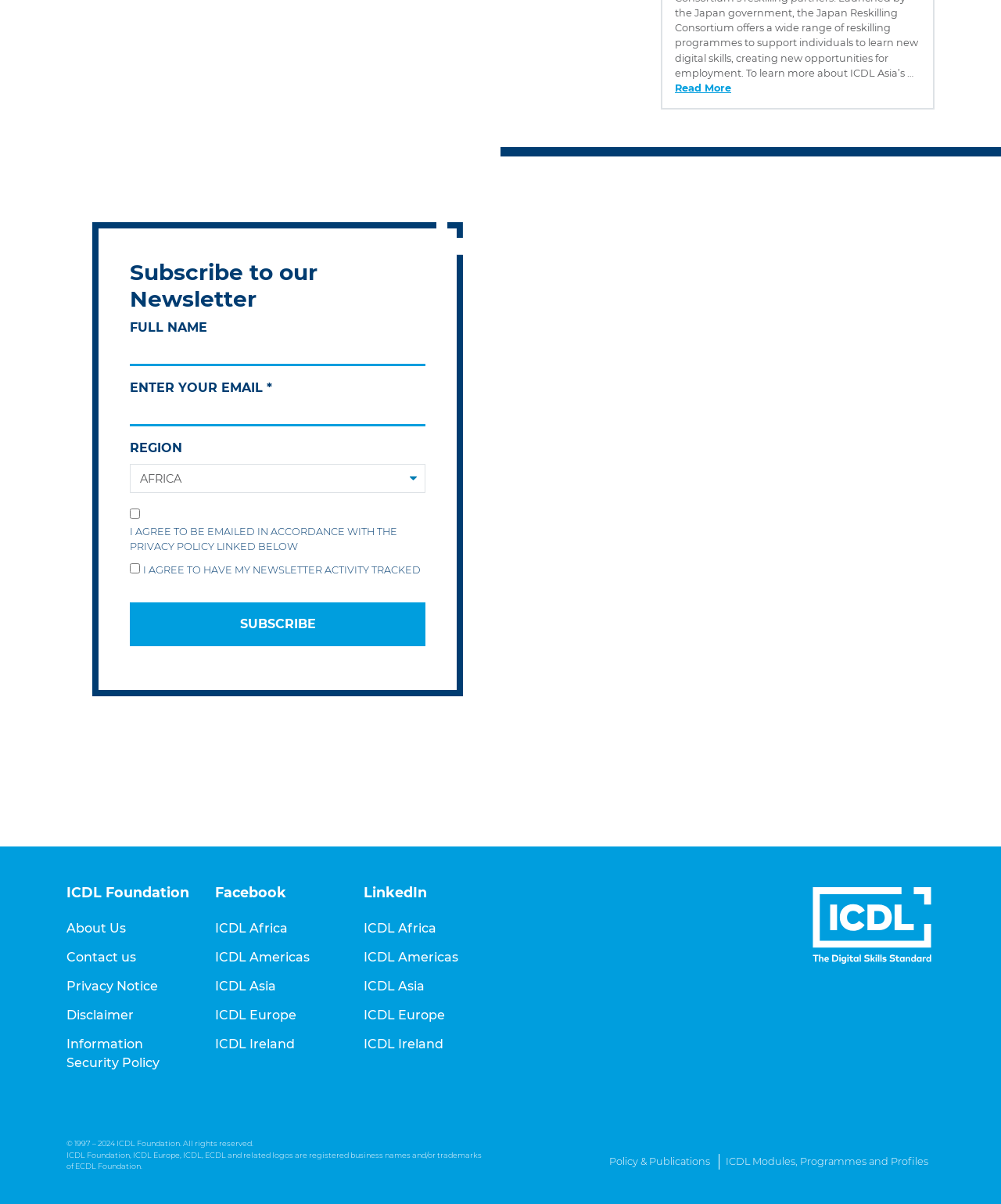Locate the bounding box coordinates of the area to click to fulfill this instruction: "Browse the archives for March 2024". The bounding box should be presented as four float numbers between 0 and 1, in the order [left, top, right, bottom].

None